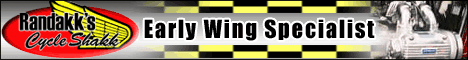Create a detailed narrative of what is happening in the image.

The image features a promotional banner for Randakk's Cycle Shack, showcasing their specialization in early Wing motorcycles. The banner is designed with a striking background that includes yellow and black checkered patterns, reminiscent of classic racing themes. Prominently displayed is the name "Randakk's" in bold, red lettering, indicating the brand's identity, along with the tagline "Early Wing Specialist" in a large, black font. This visually appealing advertisement emphasizes the store's expertise and focuses on motorcyclists looking for specialized parts and services for early model motorcycles, particularly those related to Wing models.